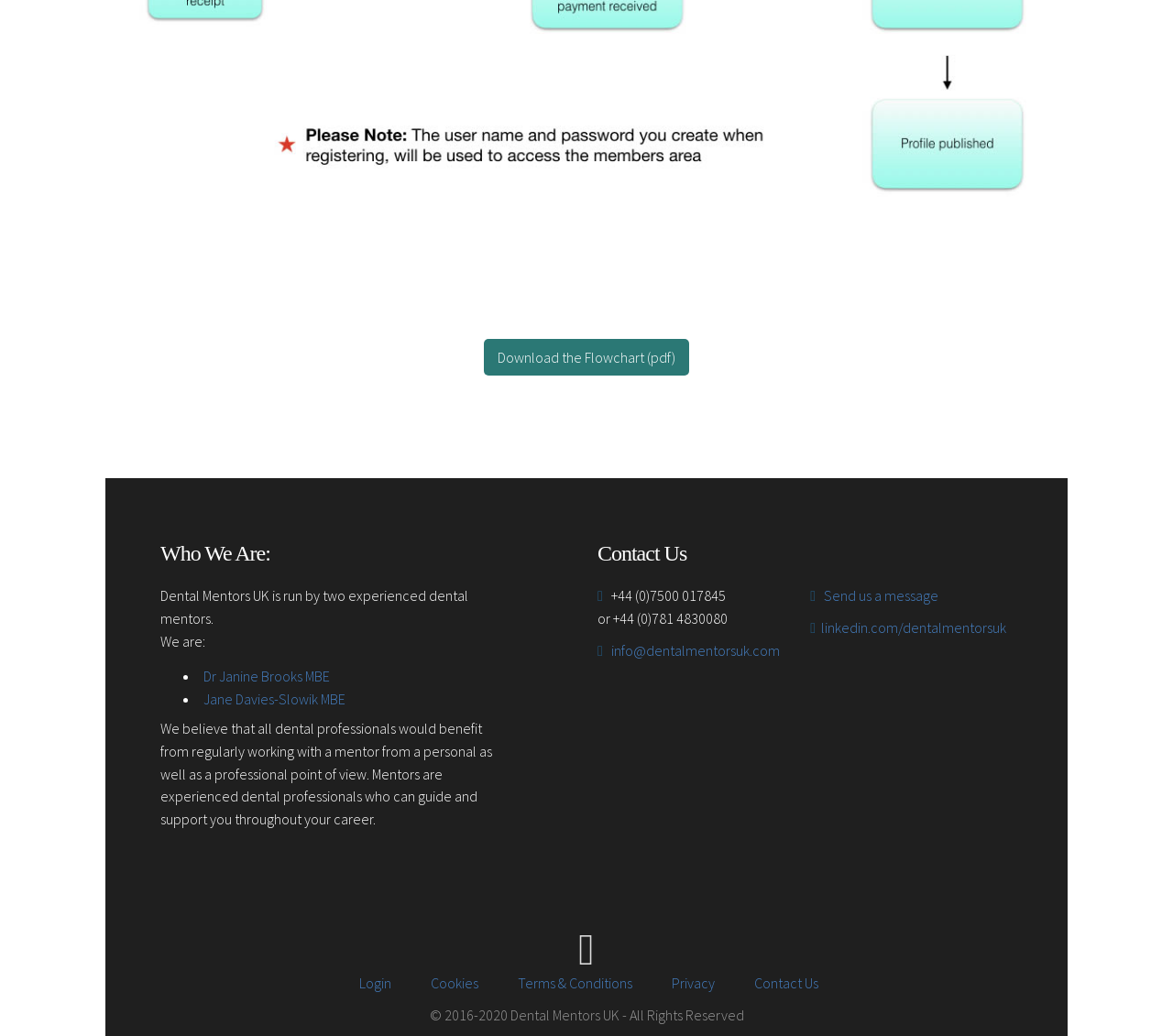Identify the bounding box for the described UI element. Provide the coordinates in (top-left x, top-left y, bottom-right x, bottom-right y) format with values ranging from 0 to 1: Terms & Conditions

[0.441, 0.94, 0.539, 0.958]